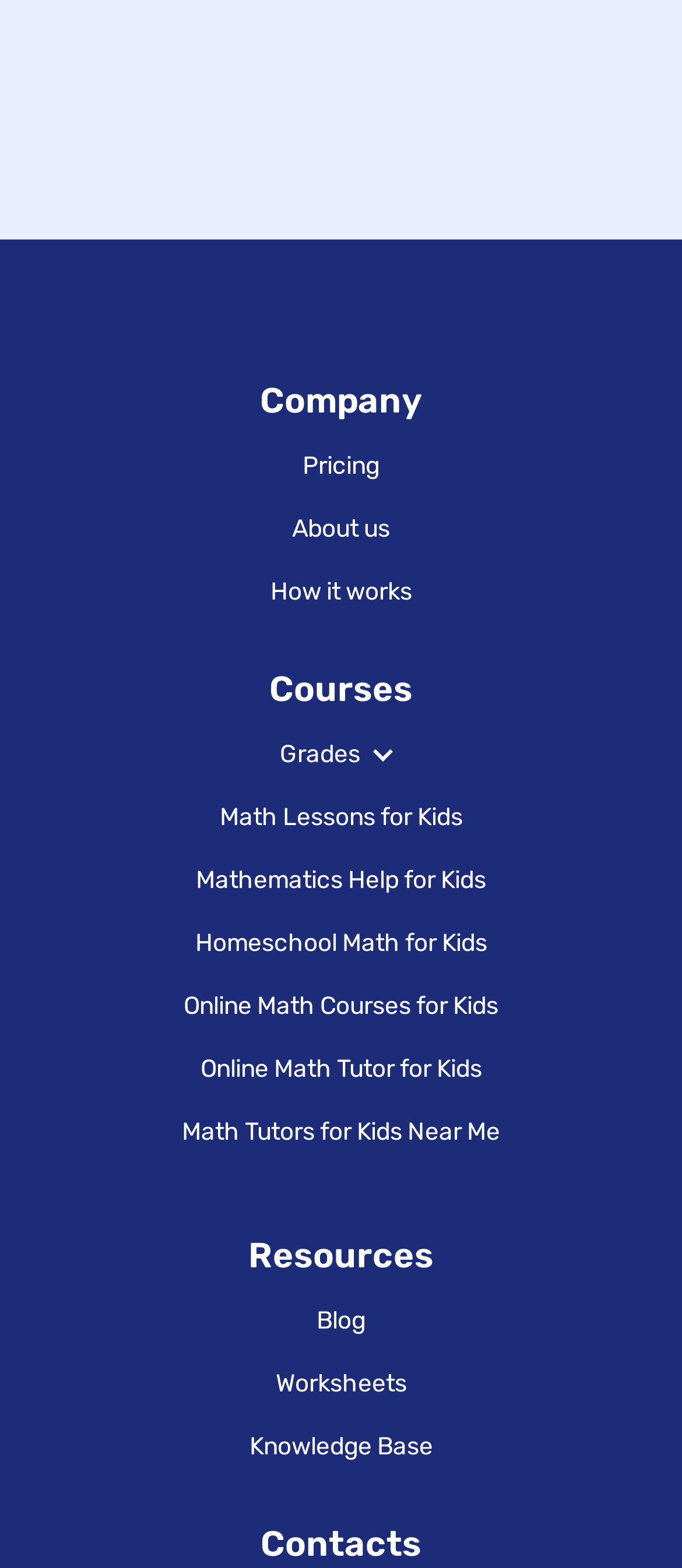Determine the bounding box coordinates of the region I should click to achieve the following instruction: "Click the Facebook link". Ensure the bounding box coordinates are four float numbers between 0 and 1, i.e., [left, top, right, bottom].

None